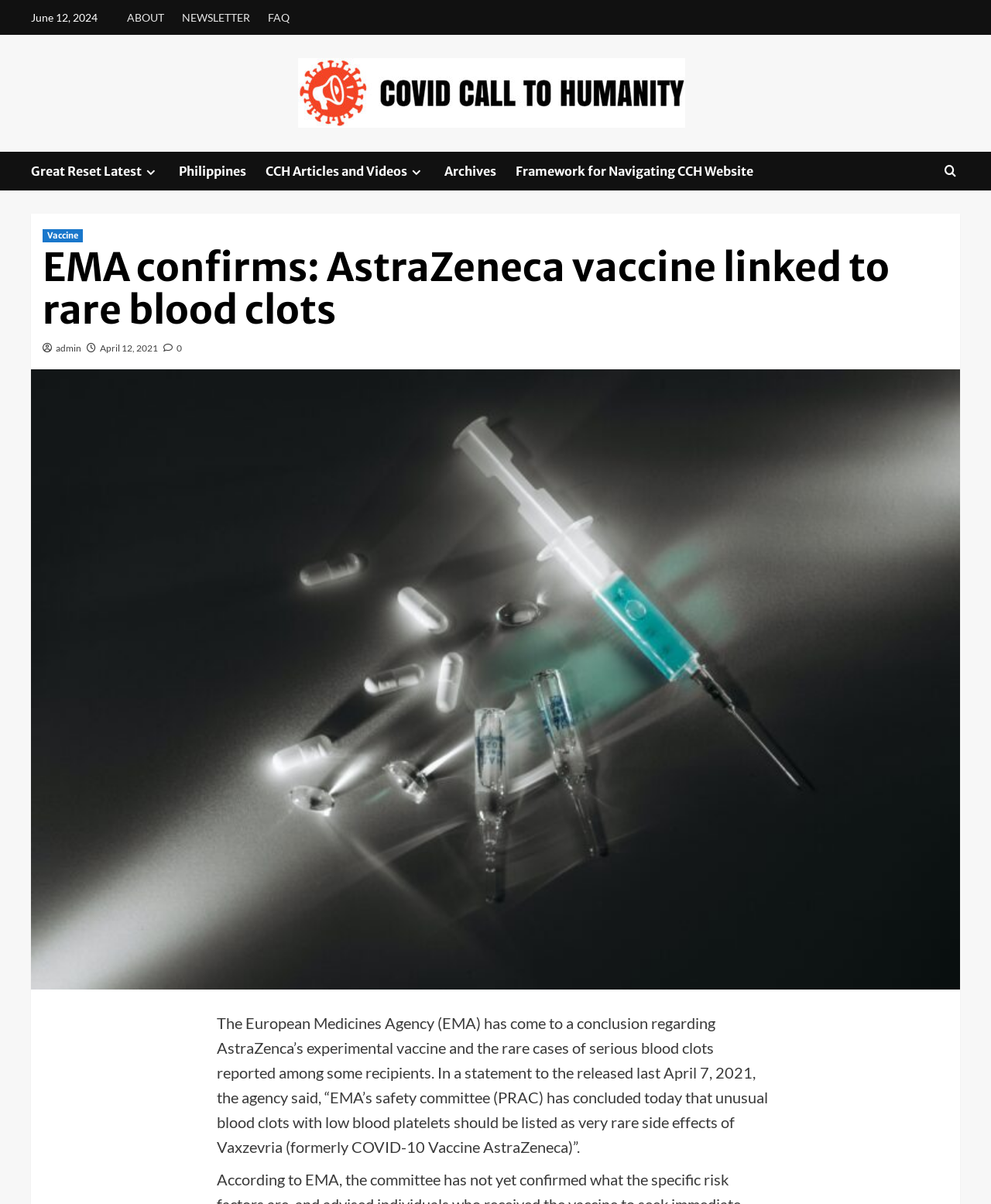Answer the question with a brief word or phrase:
What is the rare side effect of the vaccine mentioned in the article?

Unusual blood clots with low blood platelets